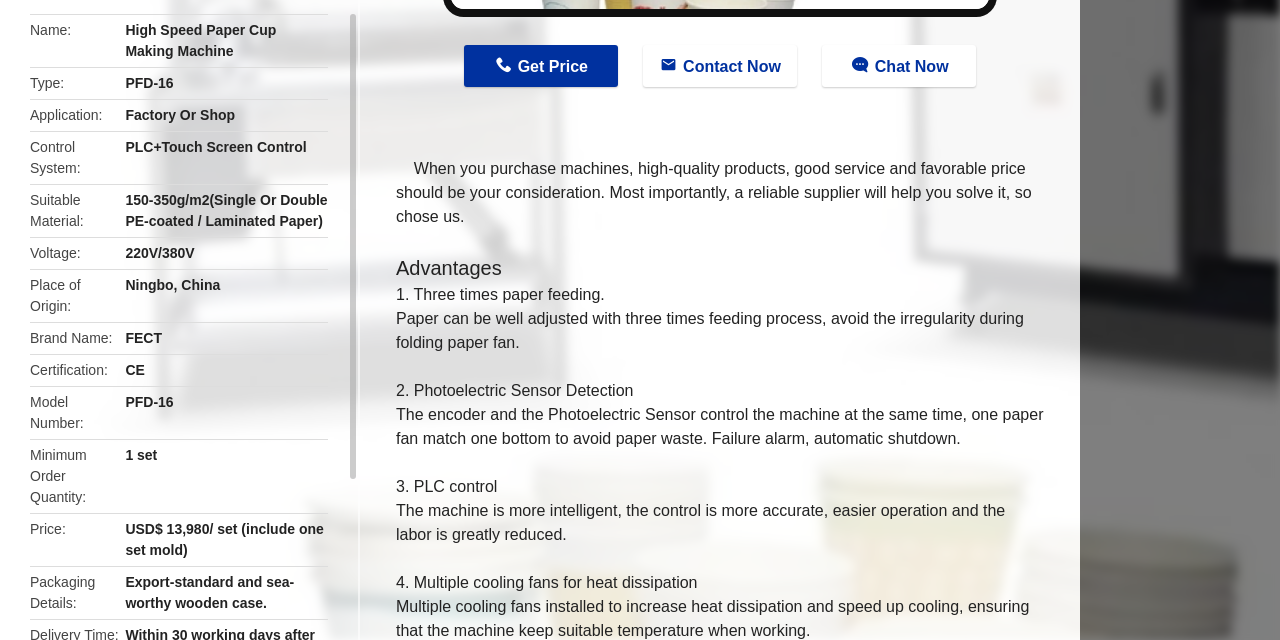Identify the coordinates of the bounding box for the element described below: "alt="Send Message"". Return the coordinates as four float numbers between 0 and 1: [left, top, right, bottom].

[0.879, 0.523, 0.969, 0.65]